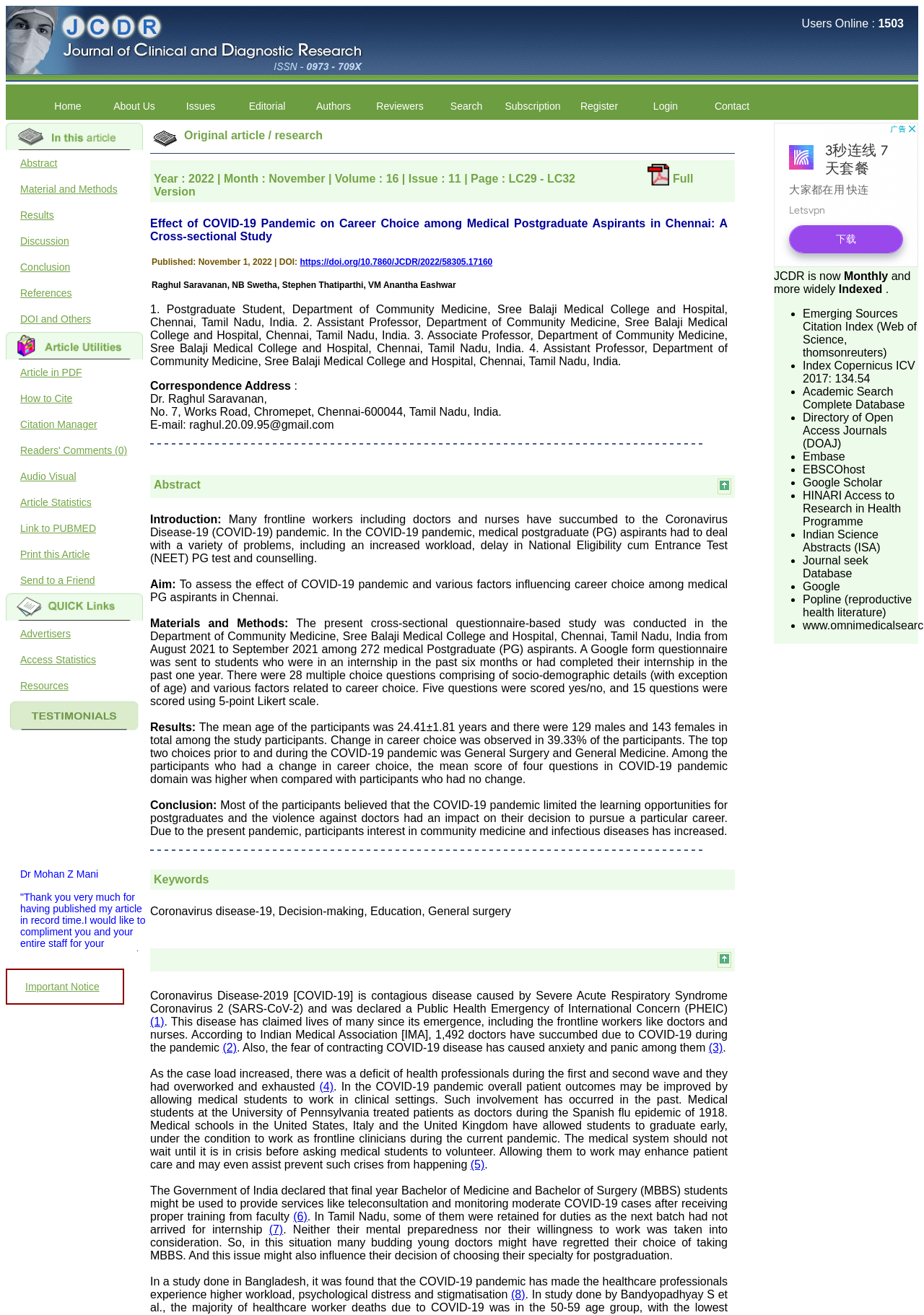What is the DOI of the article?
Please answer the question with a detailed response using the information from the screenshot.

The DOI of the article can be found in the main content section of the webpage, where it says 'Published: November 1, 2022 | DOI: https://doi.org/10.7860/JCDR/2022/58305.17160'.